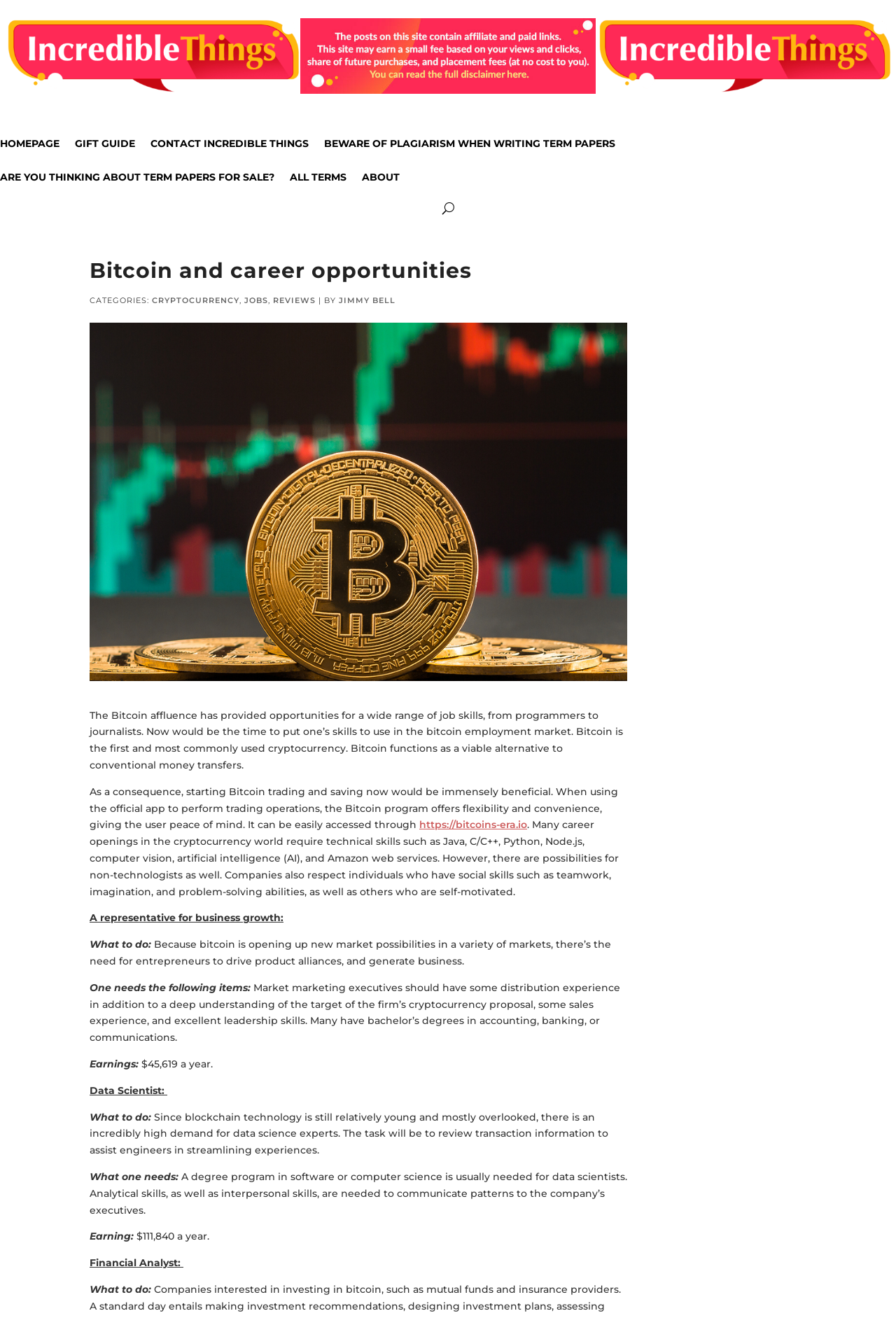Pinpoint the bounding box coordinates of the area that should be clicked to complete the following instruction: "Click on the 'CONTACT INCREDIBLE THINGS' link". The coordinates must be given as four float numbers between 0 and 1, i.e., [left, top, right, bottom].

[0.168, 0.105, 0.345, 0.128]